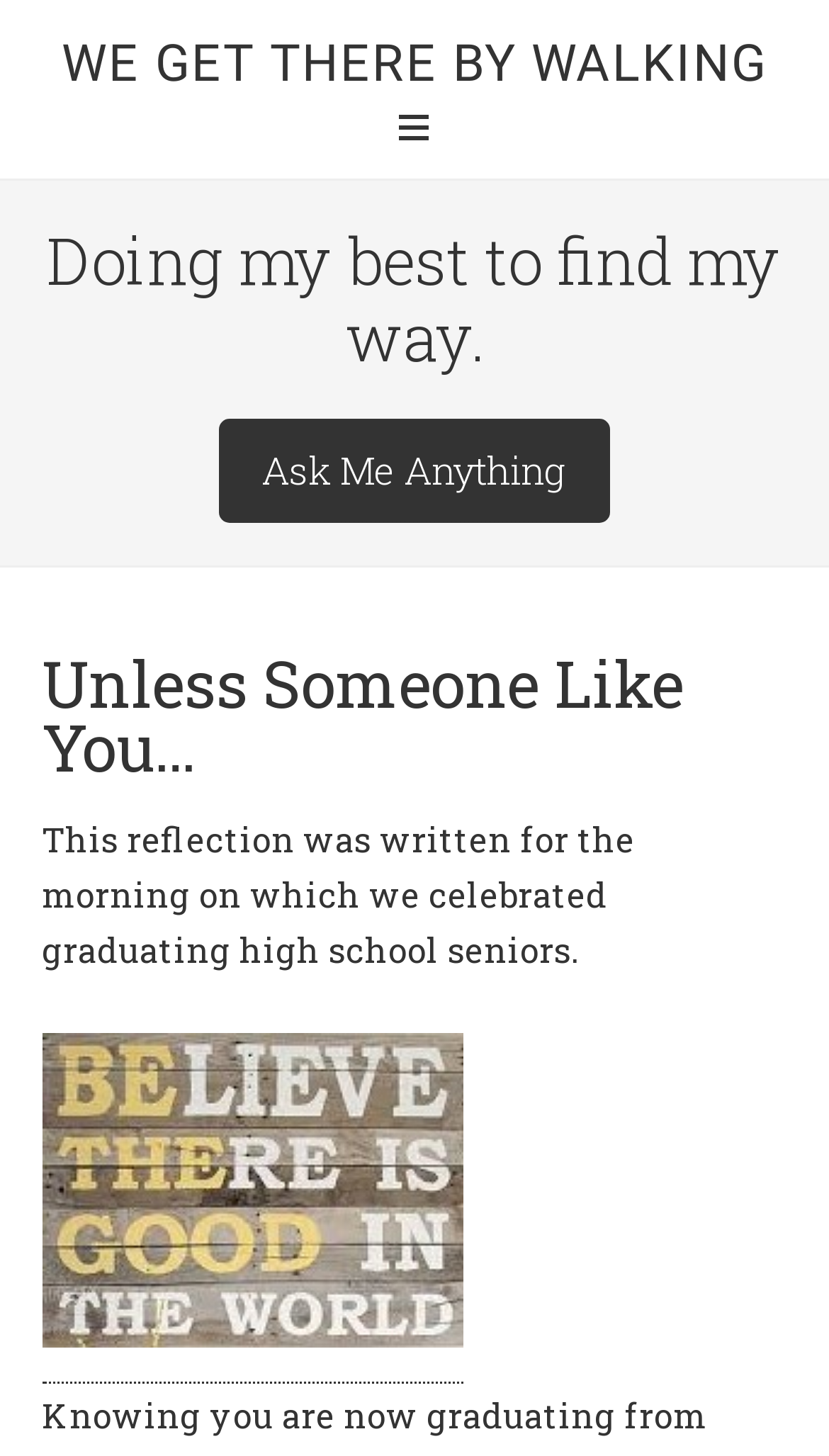What is the topic of the reflection?
Please provide a single word or phrase as your answer based on the screenshot.

graduating high school seniors